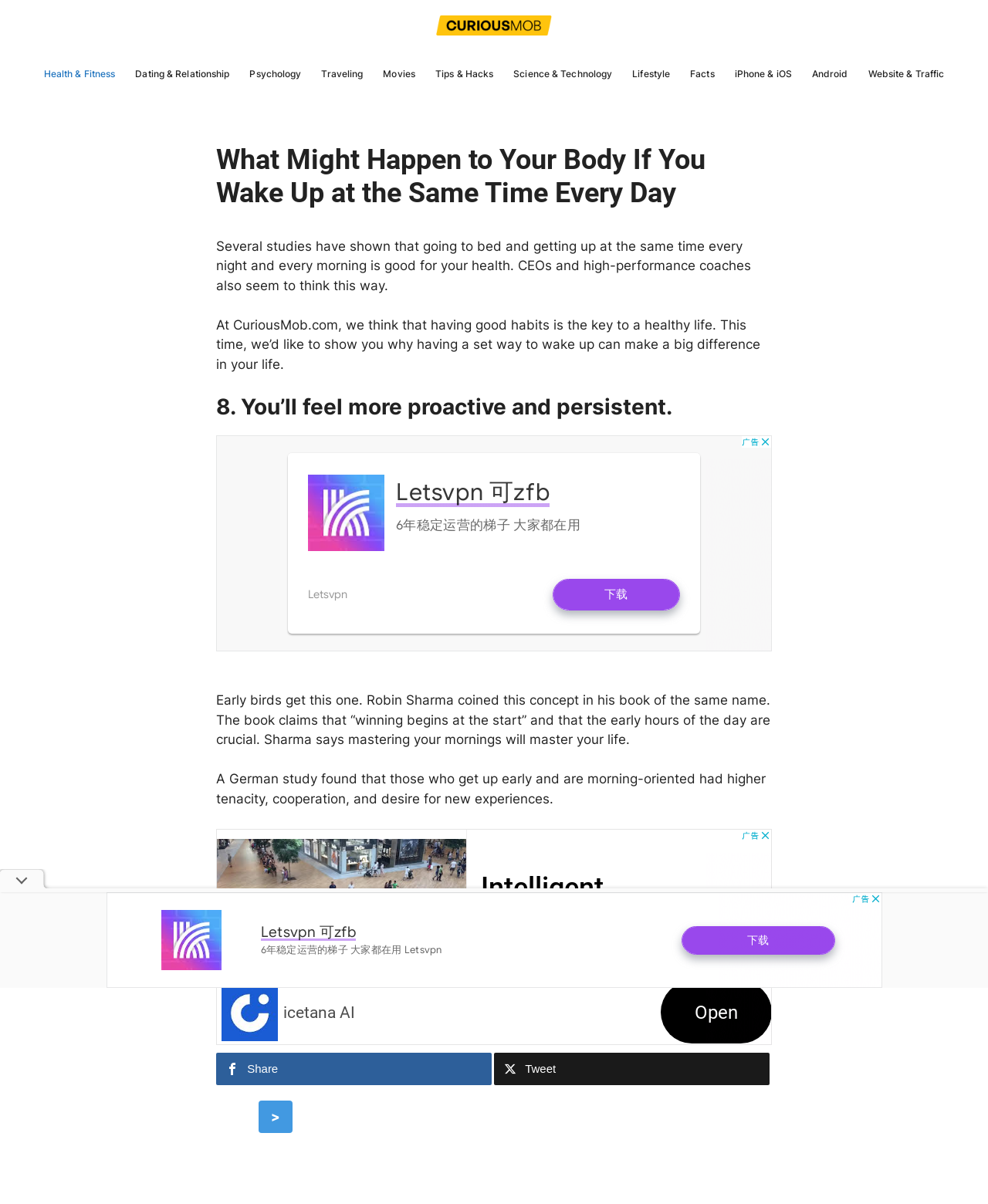Determine the bounding box coordinates for the area you should click to complete the following instruction: "Subscribe to Our RSS Feed".

None